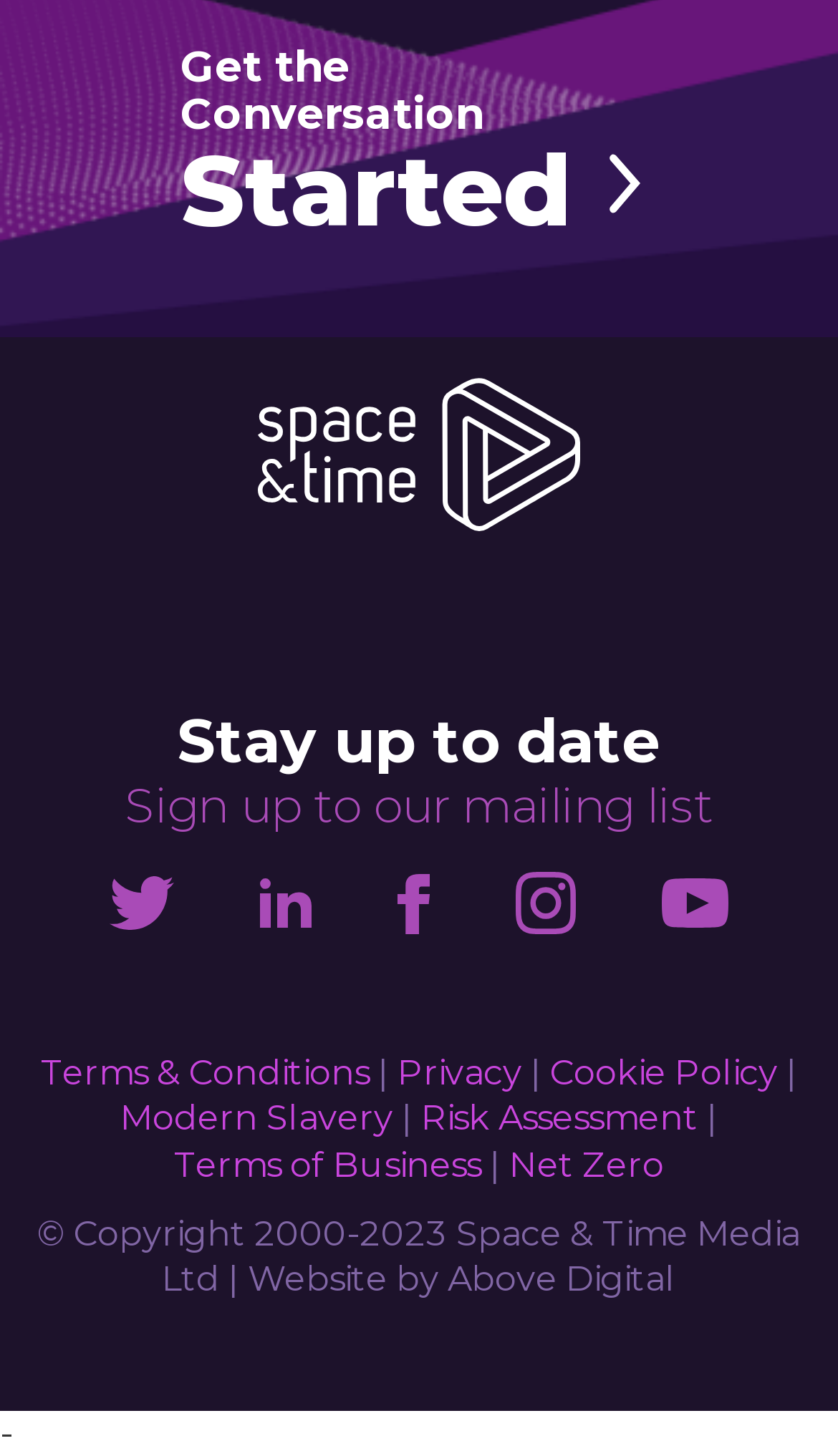What is the company name mentioned in the copyright section?
Please provide a comprehensive answer based on the contents of the image.

The copyright section at the bottom of the webpage mentions '© Copyright 2000-2023 Space & Time Media Ltd', indicating that the company name is Space & Time Media Ltd.